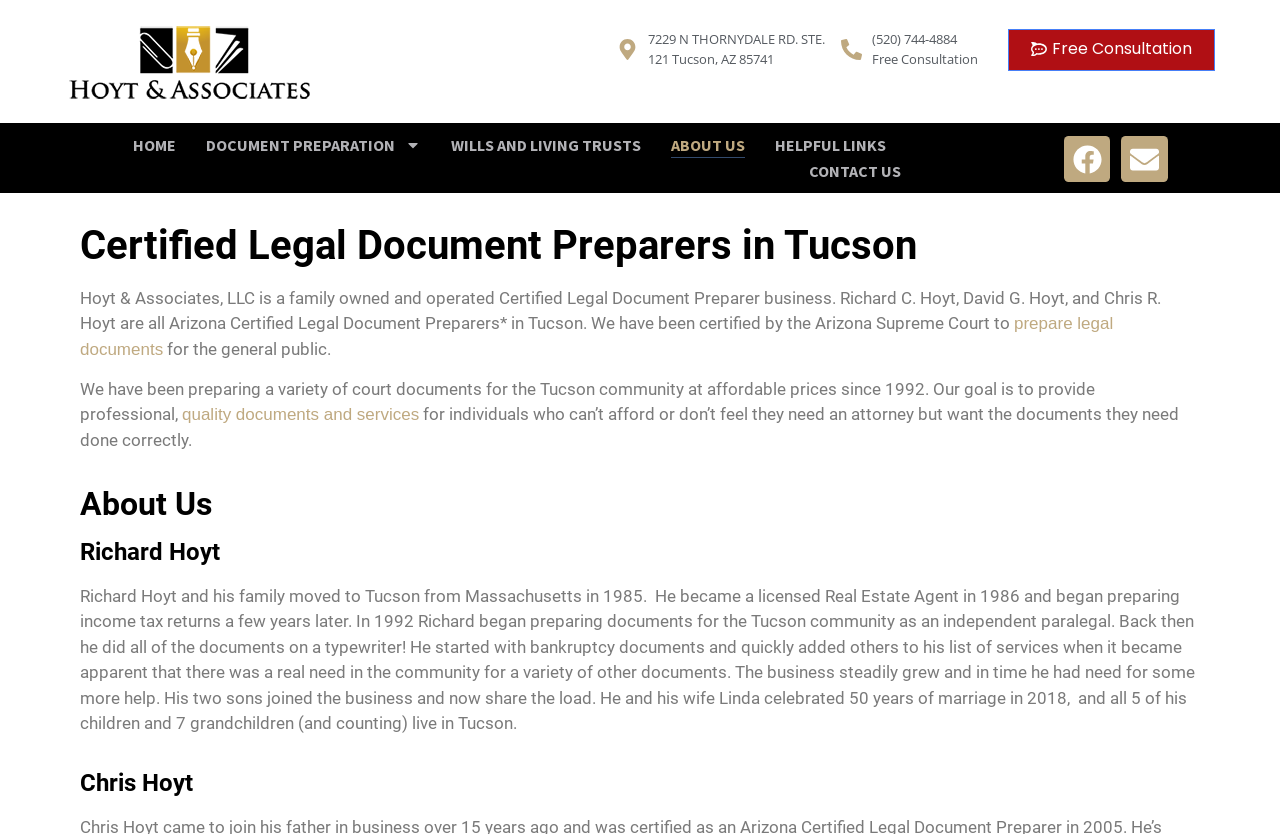Respond with a single word or short phrase to the following question: 
How many children do Richard and Linda Hoyt have?

5